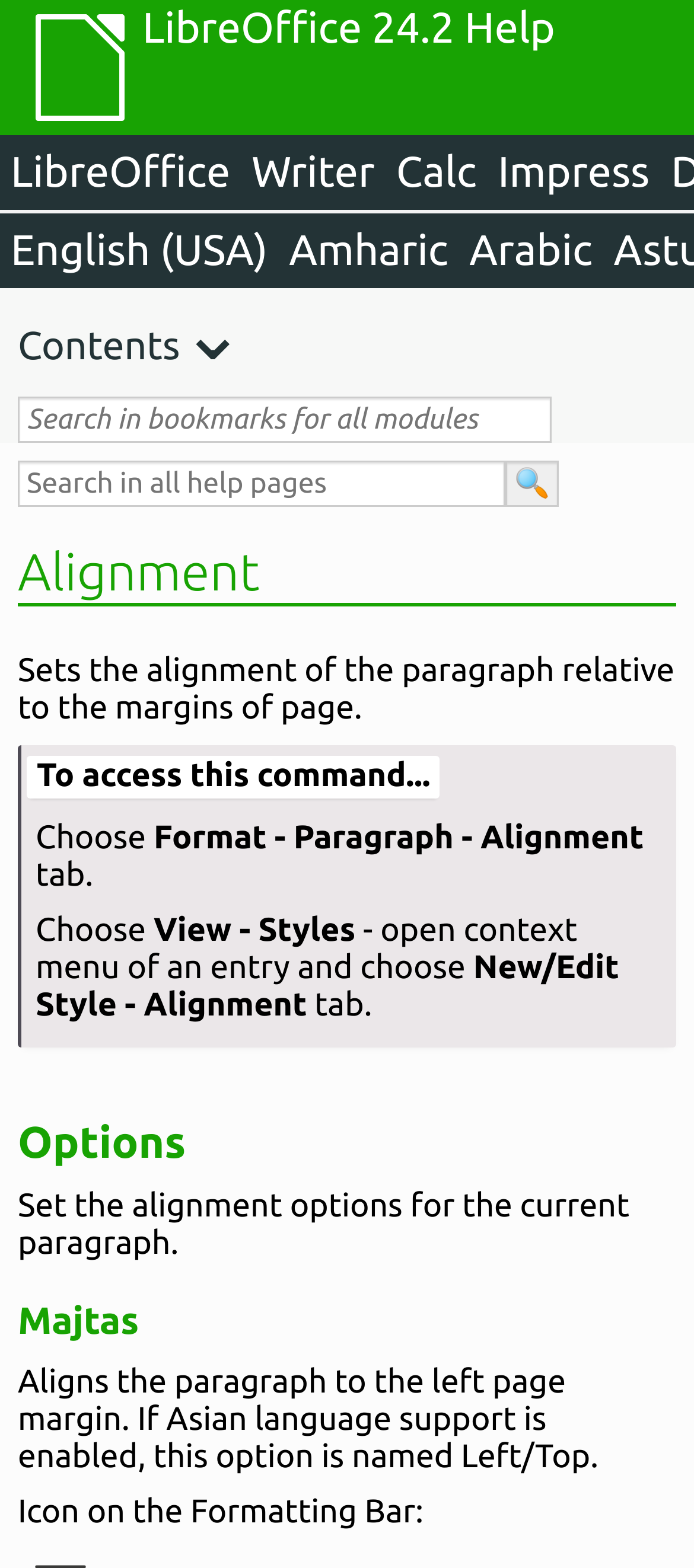How many searchboxes are available on the page?
Look at the image and respond with a one-word or short-phrase answer.

2